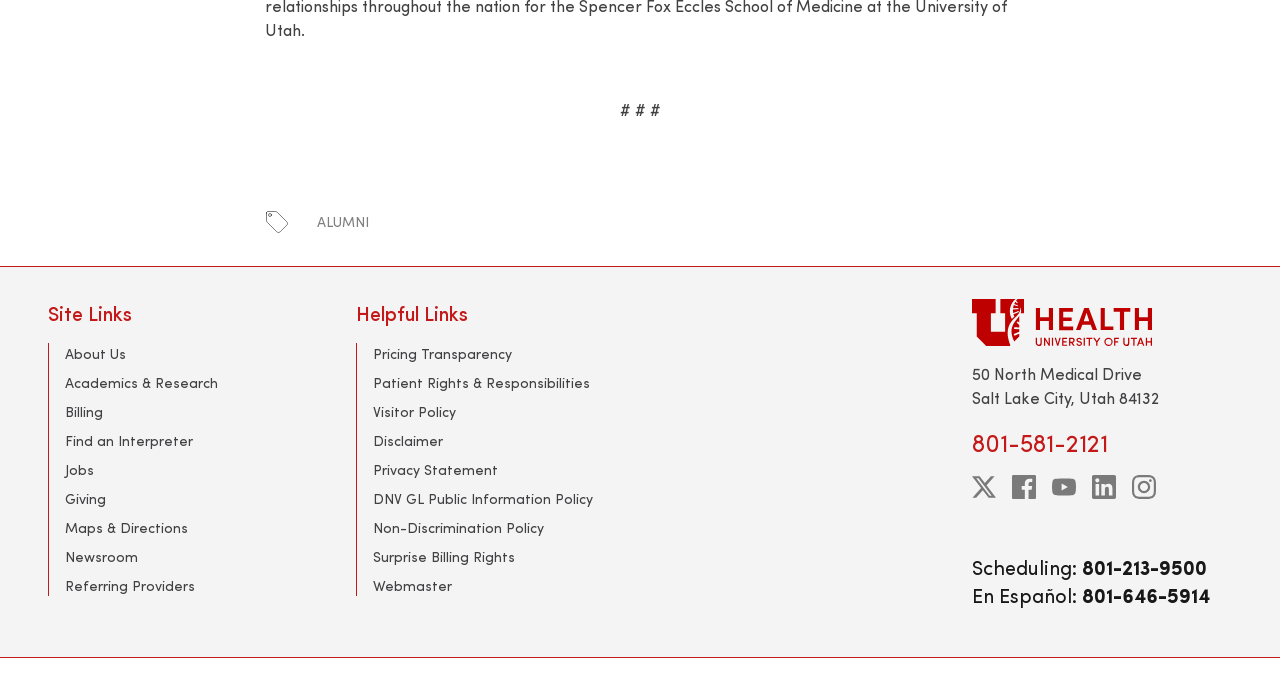Please find the bounding box coordinates (top-left x, top-left y, bottom-right x, bottom-right y) in the screenshot for the UI element described as follows: title="University of Utah Healthcare"

[0.759, 0.44, 0.962, 0.51]